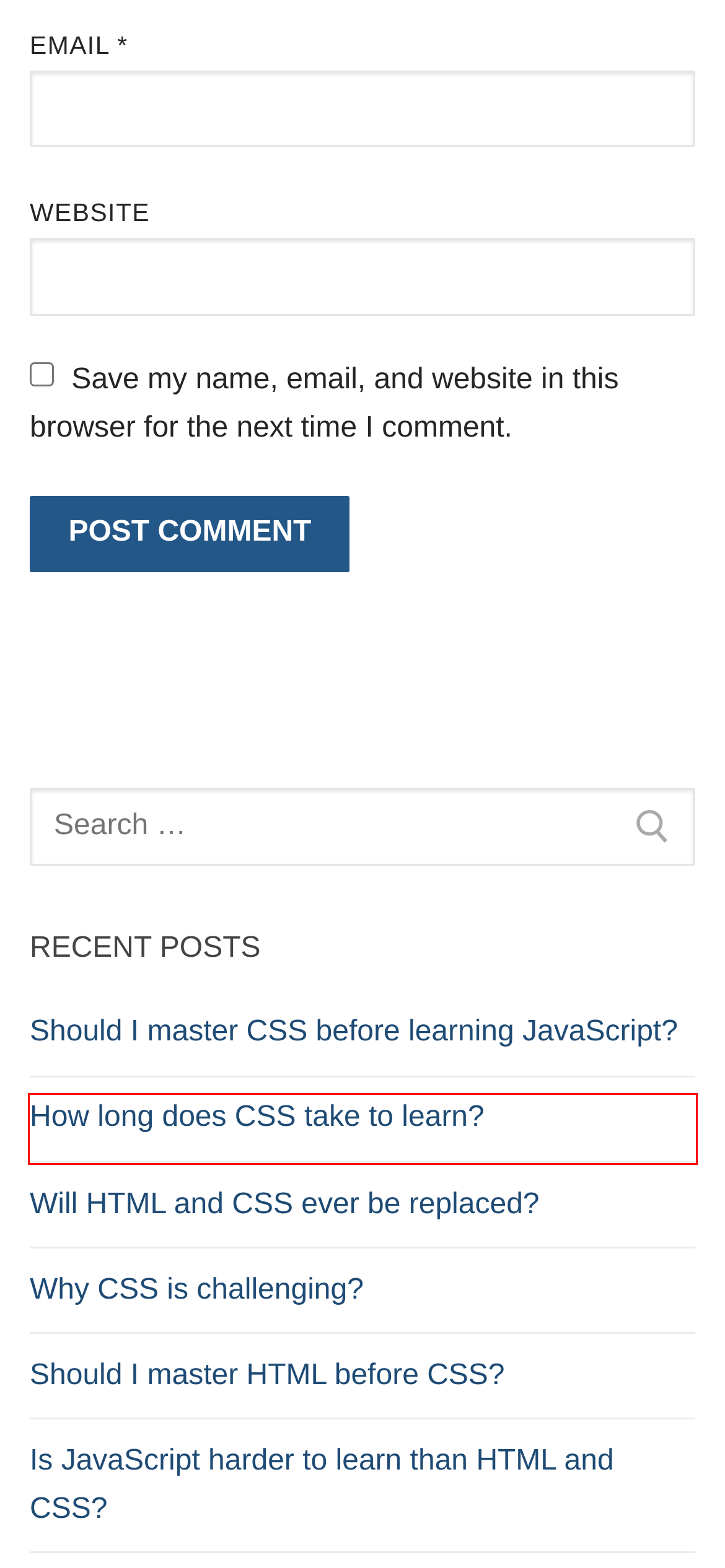Given a screenshot of a webpage with a red bounding box, please pick the webpage description that best fits the new webpage after clicking the element inside the bounding box. Here are the candidates:
A. Should I master CSS before learning JavaScript? - Datatas
B. Should I master HTML before CSS? - Datatas
C. Is CSS in JS better than CSS? - Datatas
D. How much HTML and CSS do I need to know before JavaScript? - Datatas
E. Is JavaScript harder to learn than HTML and CSS? - Datatas
F. Will HTML and CSS ever be replaced? - Datatas
G. How many months are enough for CSS? - Datatas
H. How long does CSS take to learn? - Datatas

H